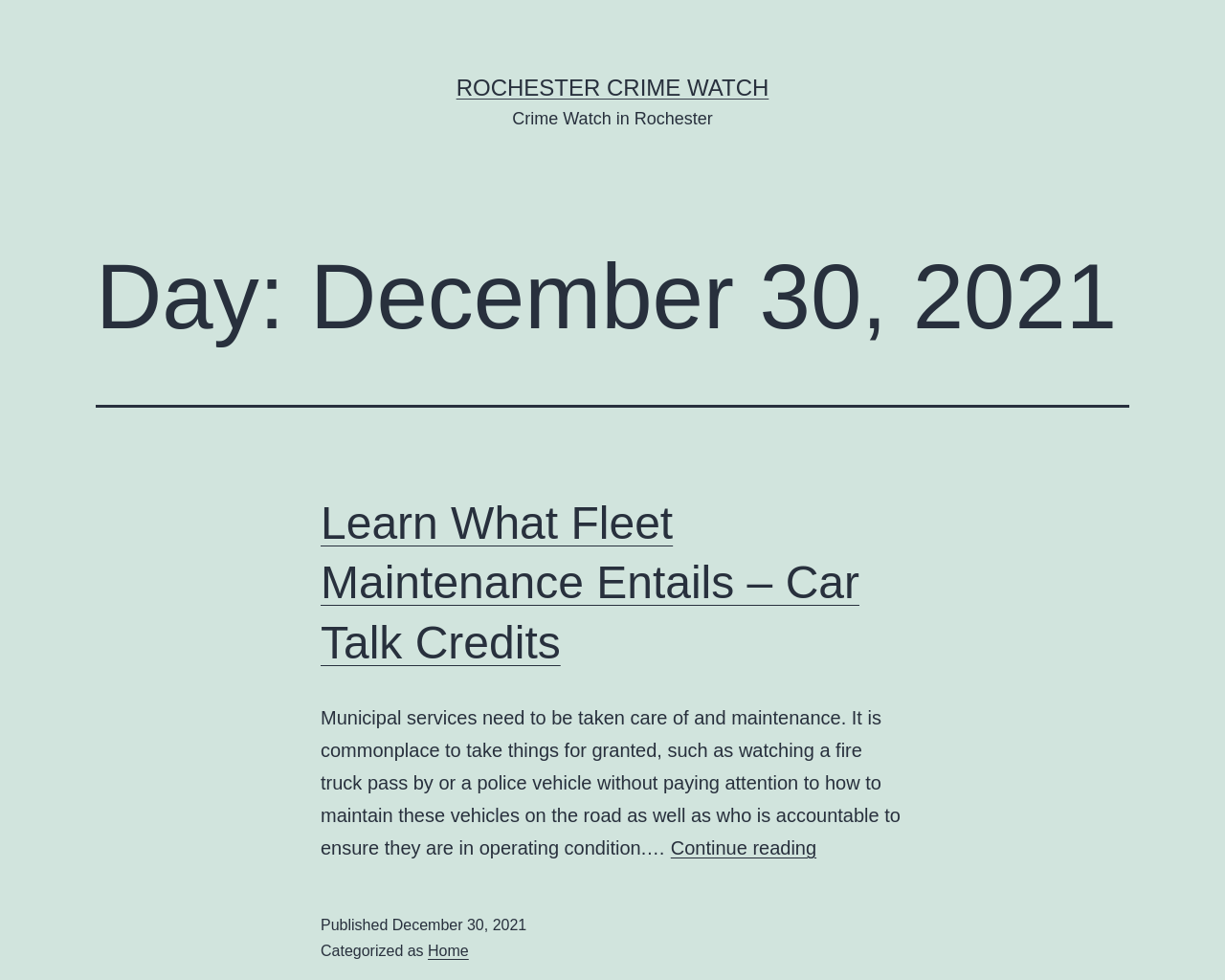What is the category of the article?
Look at the image and respond with a one-word or short-phrase answer.

Home